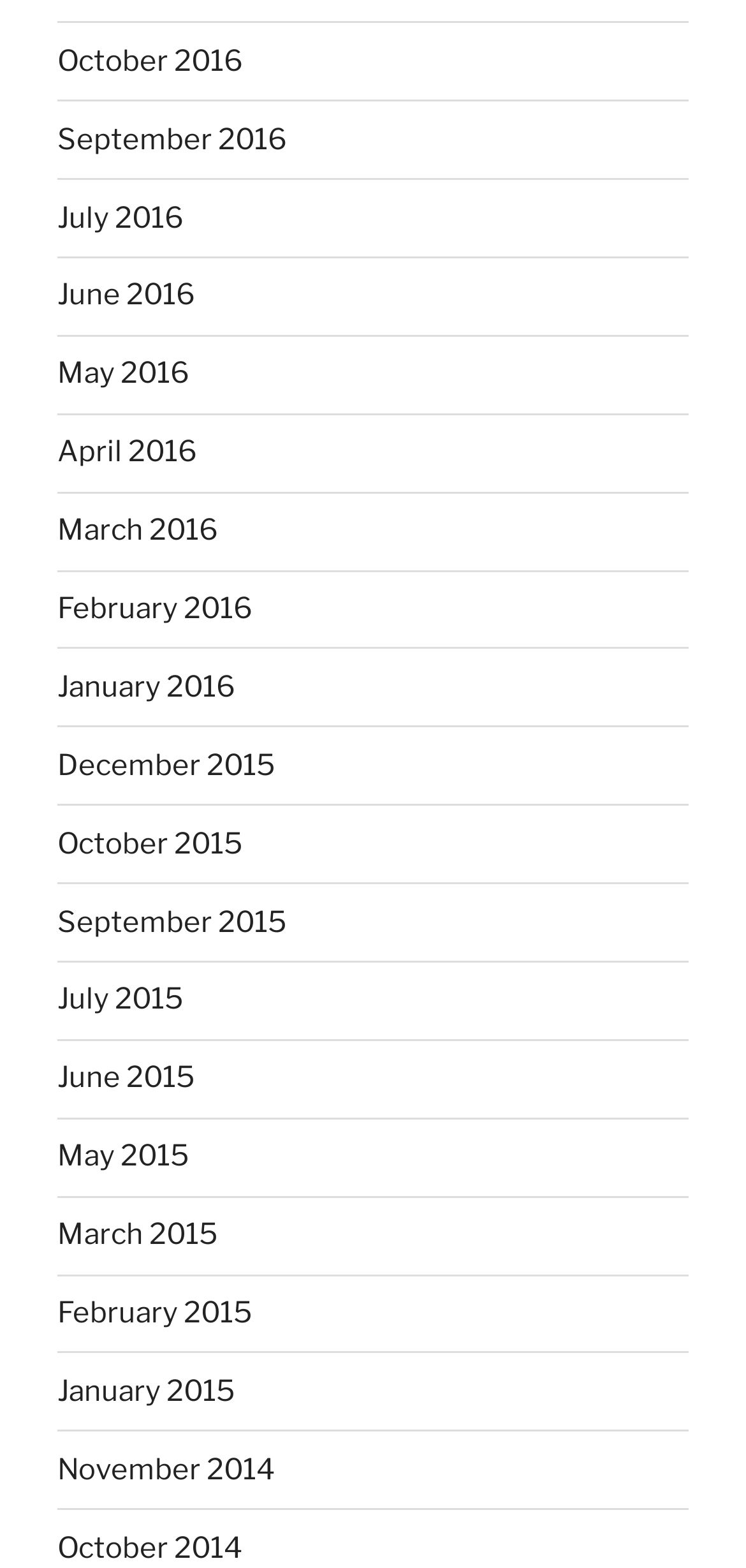Show the bounding box coordinates for the element that needs to be clicked to execute the following instruction: "view January 2015". Provide the coordinates in the form of four float numbers between 0 and 1, i.e., [left, top, right, bottom].

[0.077, 0.876, 0.315, 0.898]